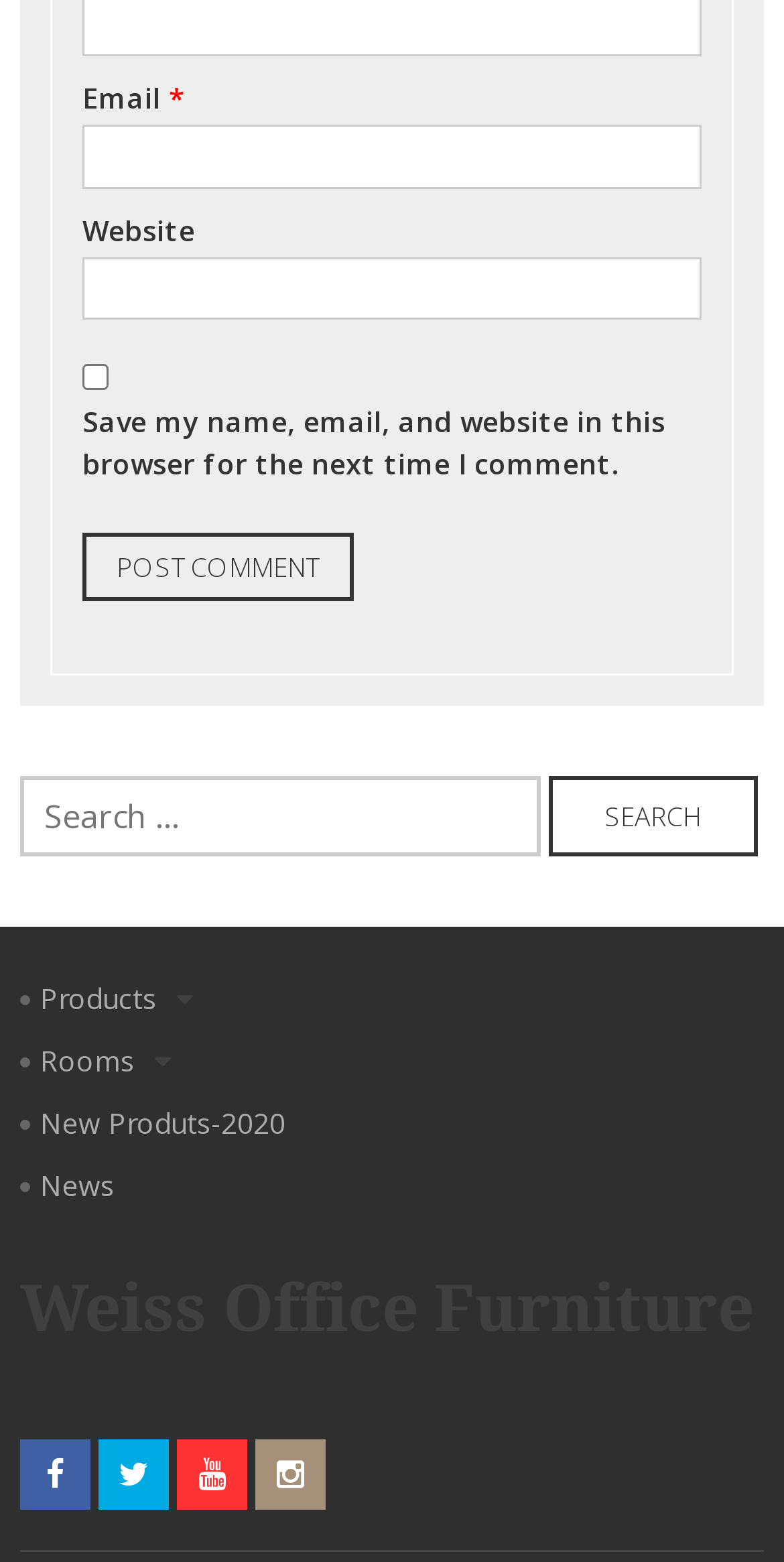What is the required field in the comment form?
Observe the image and answer the question with a one-word or short phrase response.

Email